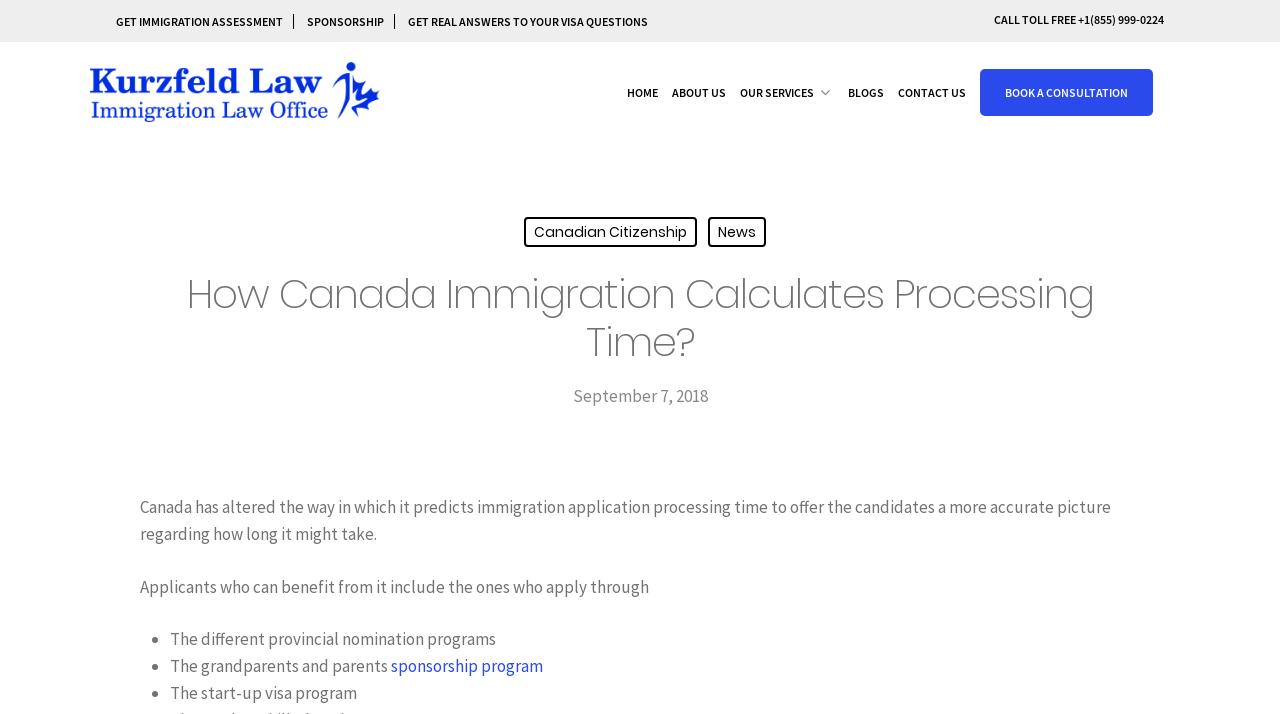Give a one-word or short phrase answer to the question: 
What is the topic of this webpage?

Canada Immigration Processing Time